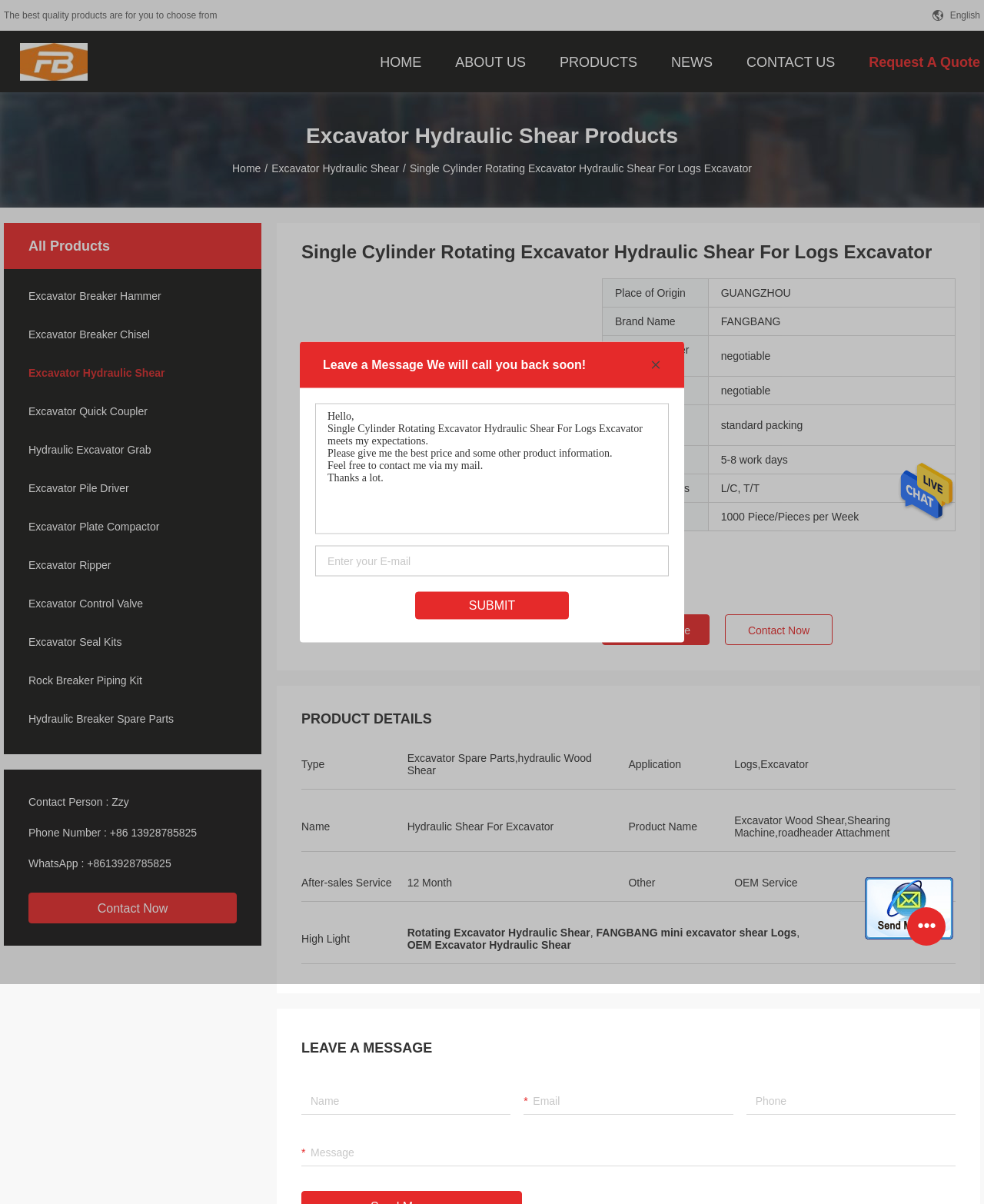Given the element description "Home", identify the bounding box of the corresponding UI element.

None